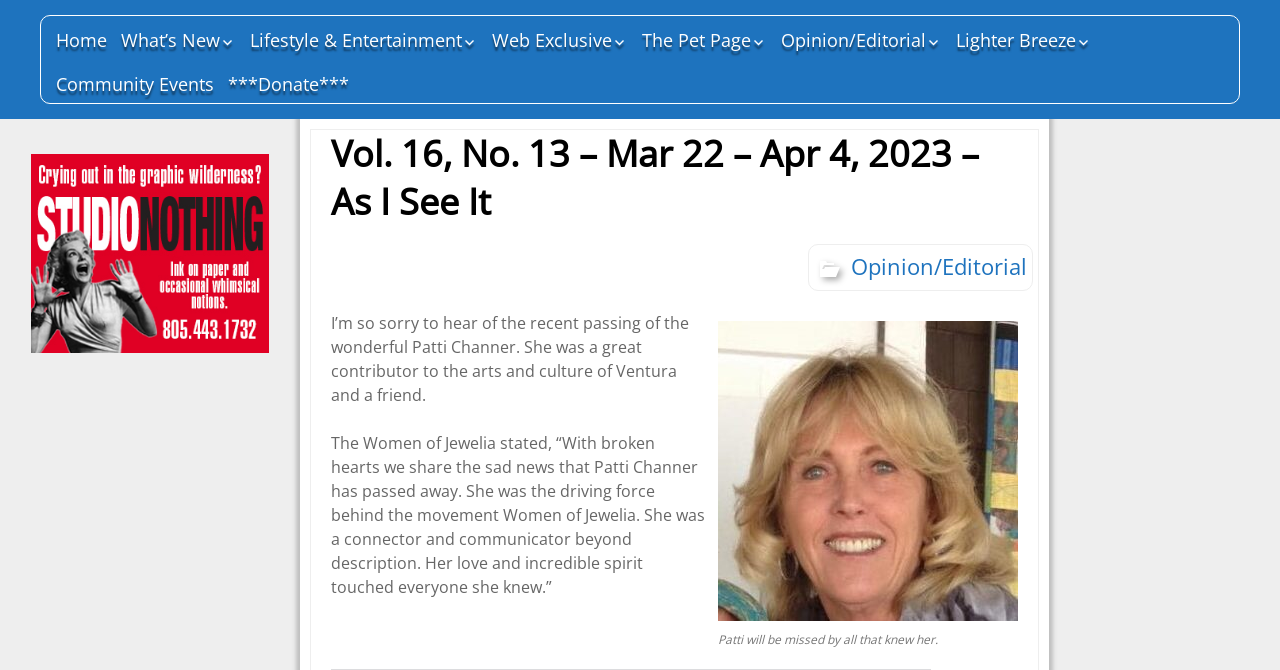Identify the bounding box for the UI element specified in this description: "Lighter Breeze". The coordinates must be four float numbers between 0 and 1, formatted as [left, top, right, bottom].

[0.743, 0.031, 0.857, 0.09]